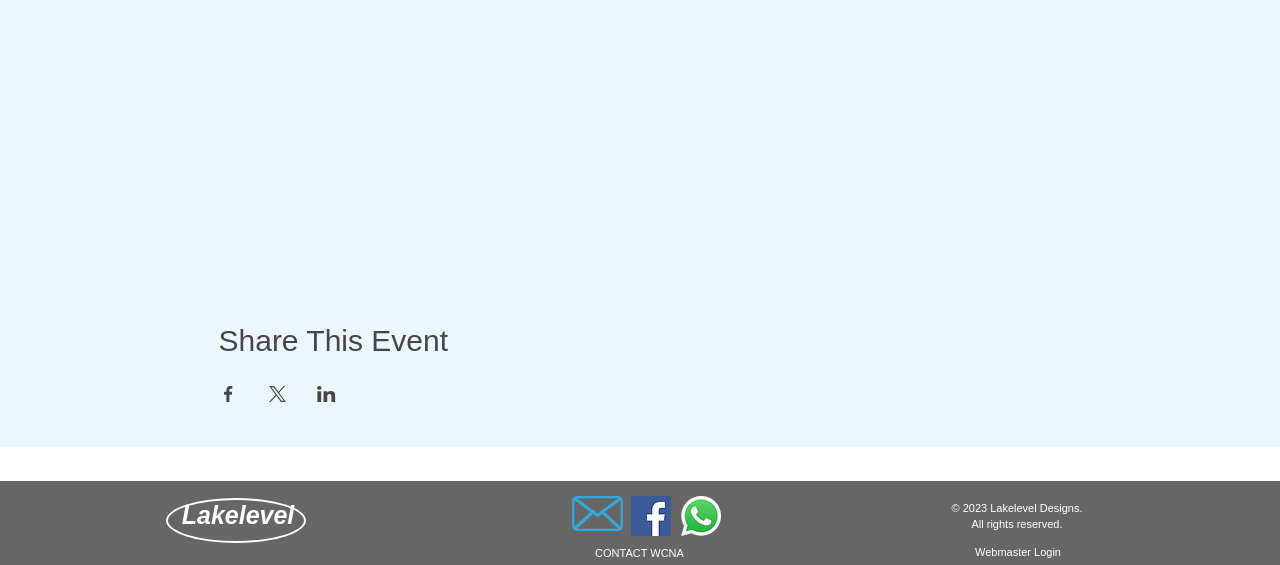Please identify the bounding box coordinates of the clickable element to fulfill the following instruction: "Visit Lakelevel". The coordinates should be four float numbers between 0 and 1, i.e., [left, top, right, bottom].

[0.142, 0.887, 0.23, 0.937]